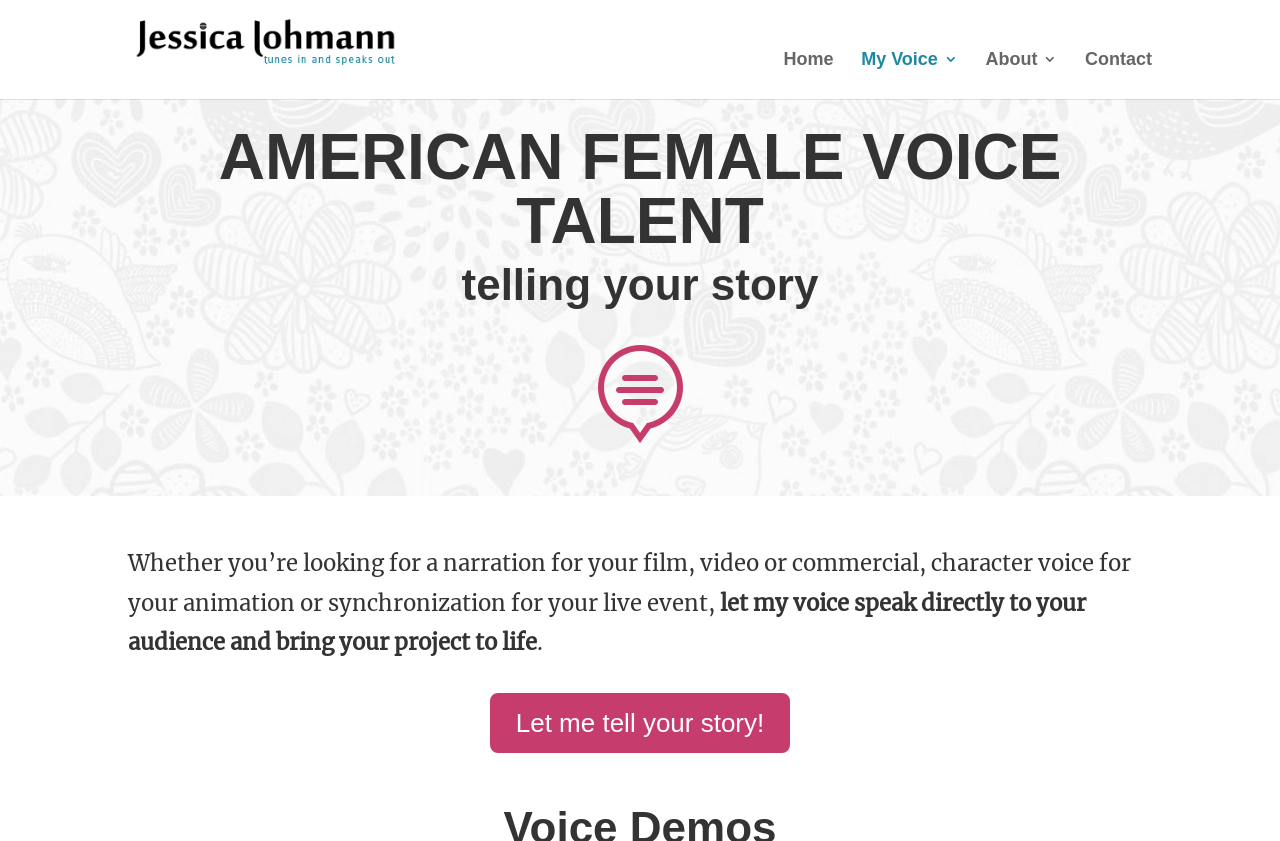What type of voice talent is the website about?
Your answer should be a single word or phrase derived from the screenshot.

American female